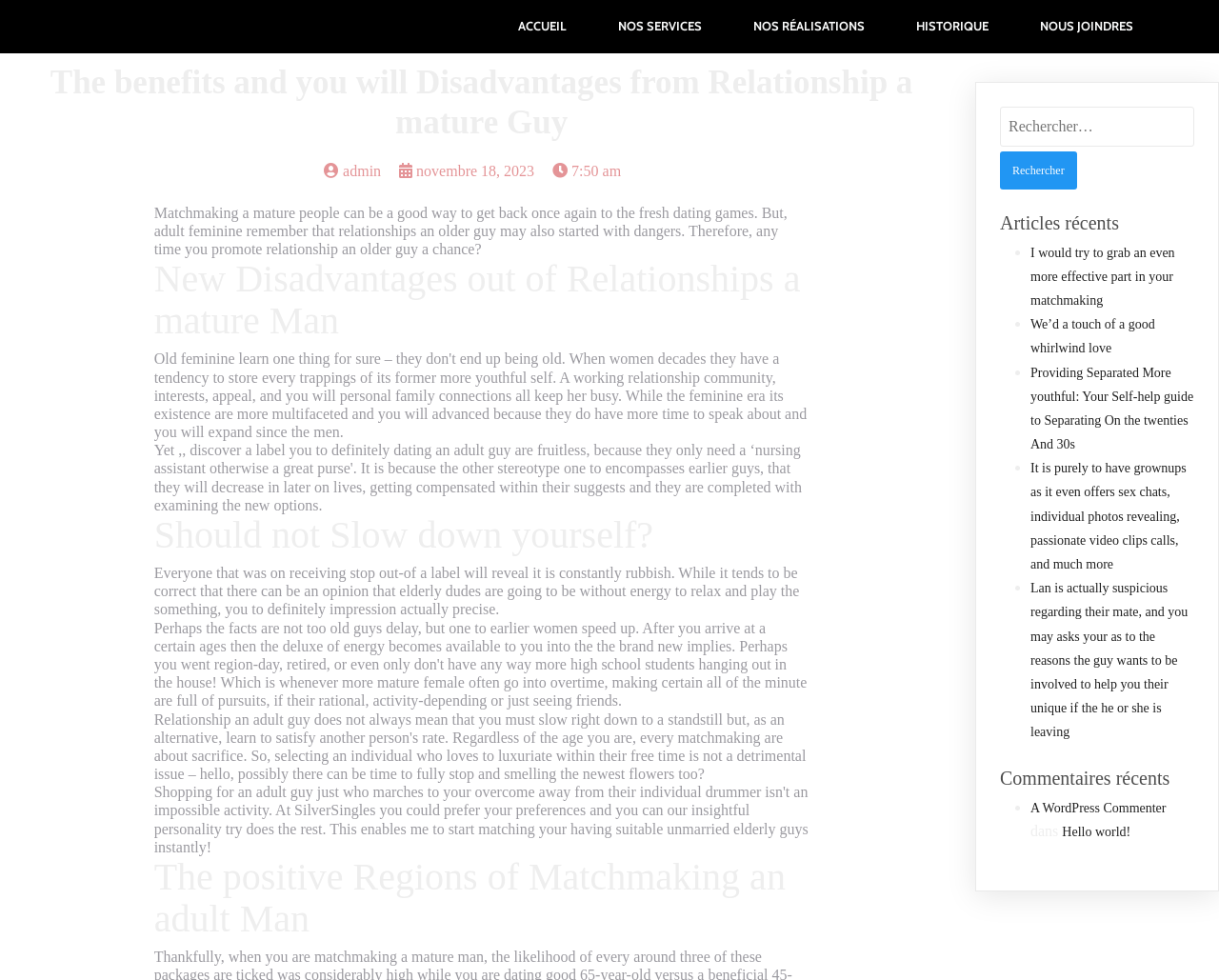Using the image as a reference, answer the following question in as much detail as possible:
What are the recent articles mentioned on this webpage?

The webpage lists several recent articles, including 'I would try to grab an even more effective part in your matchmaking', 'We’d a touch of a good whirlwind love', and 'Providing Separated More youthful: Your Self-help guide to Separating On the twenties And 30s', among others.